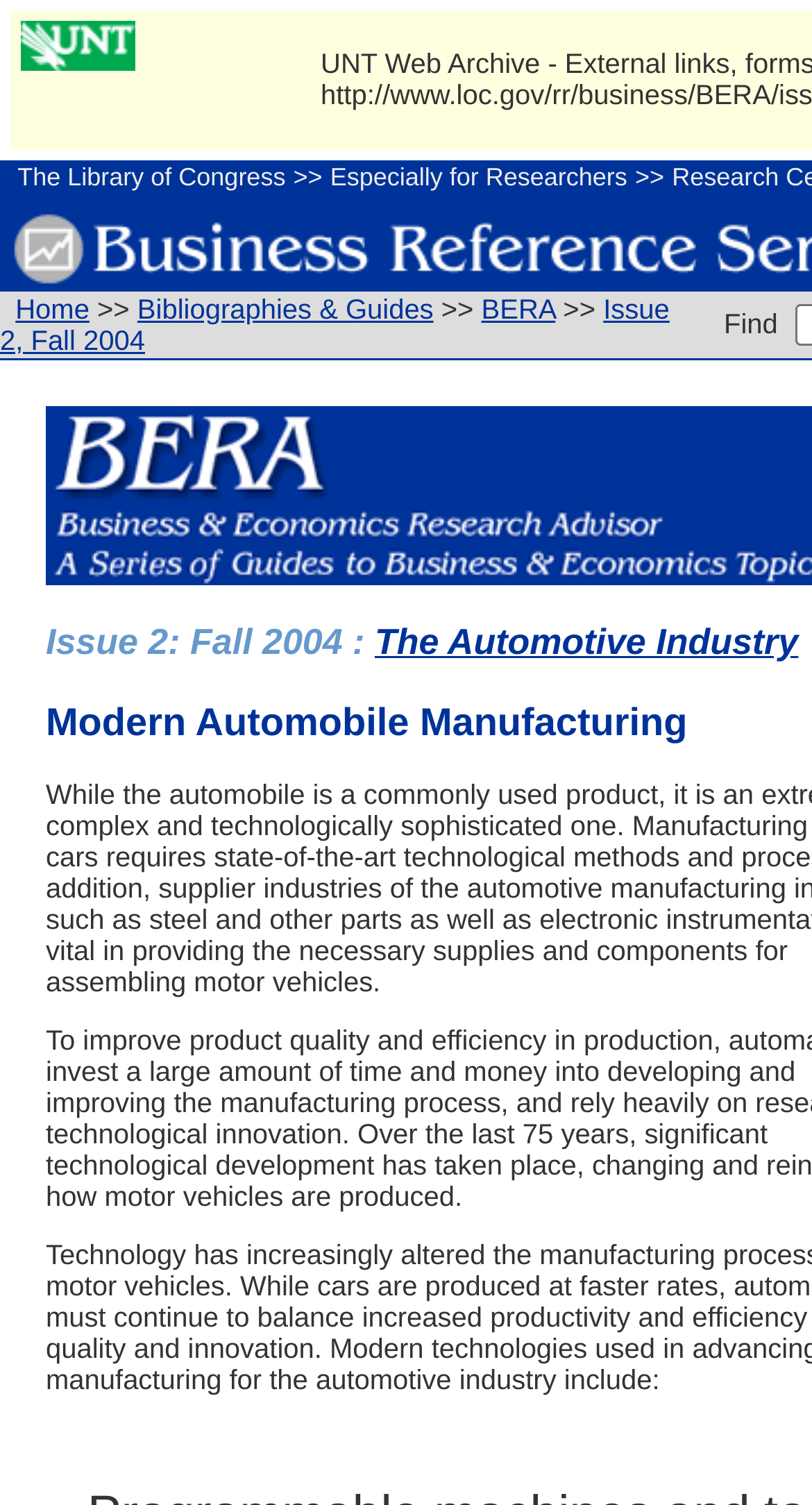Give a short answer using one word or phrase for the question:
What is the name of the publication?

BERA